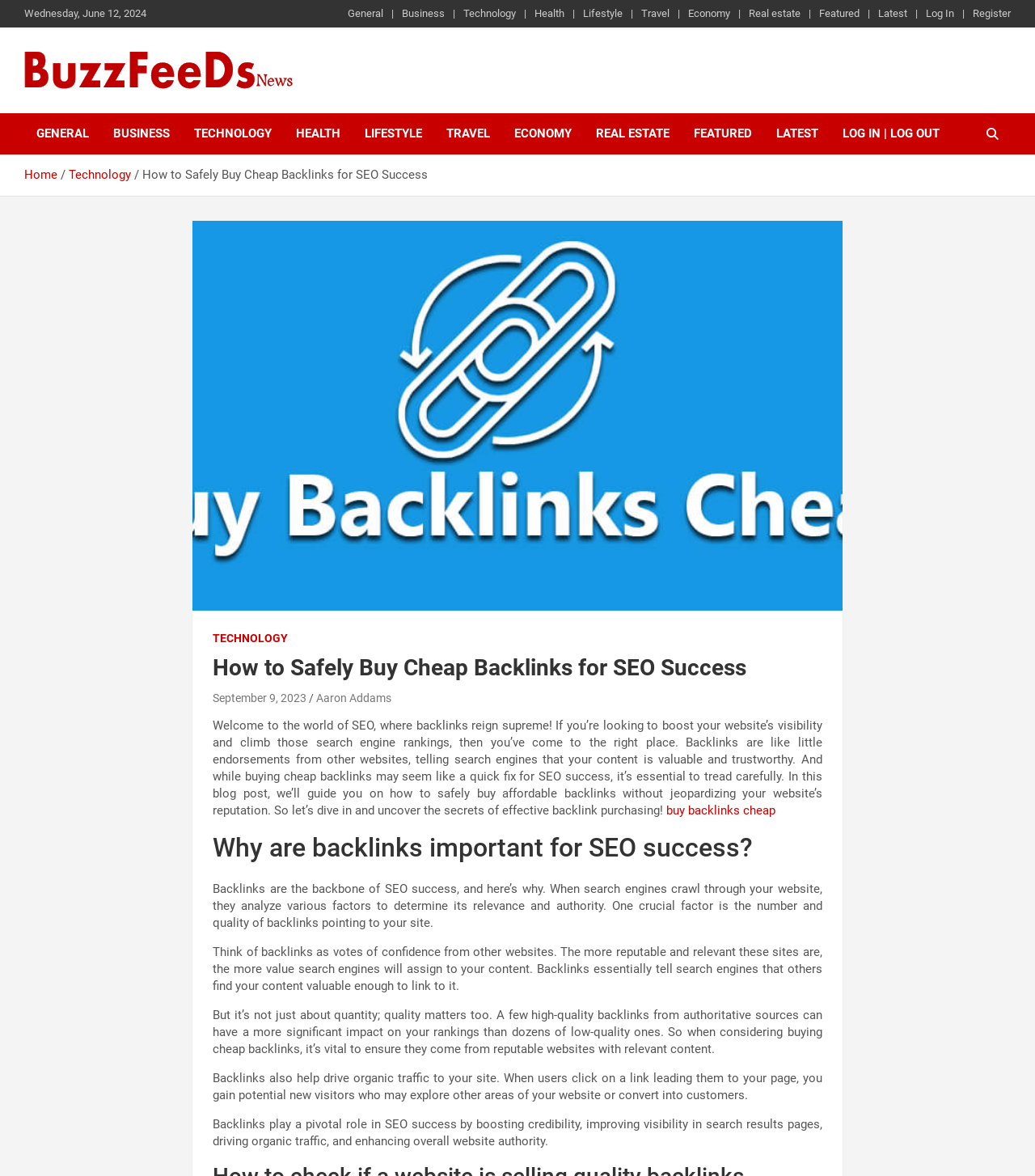Please identify the bounding box coordinates of the element I need to click to follow this instruction: "Click on the 'Technology' link".

[0.448, 0.006, 0.498, 0.018]